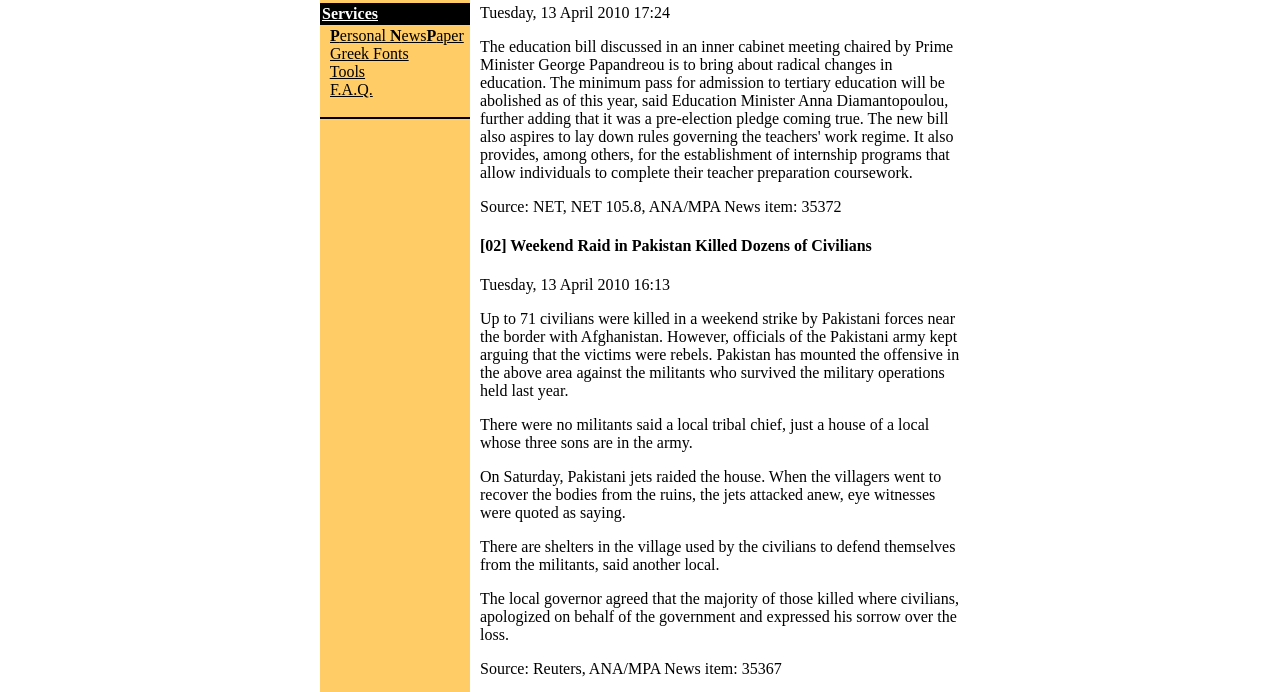Determine the bounding box coordinates of the UI element described by: "Tools".

[0.258, 0.091, 0.285, 0.116]